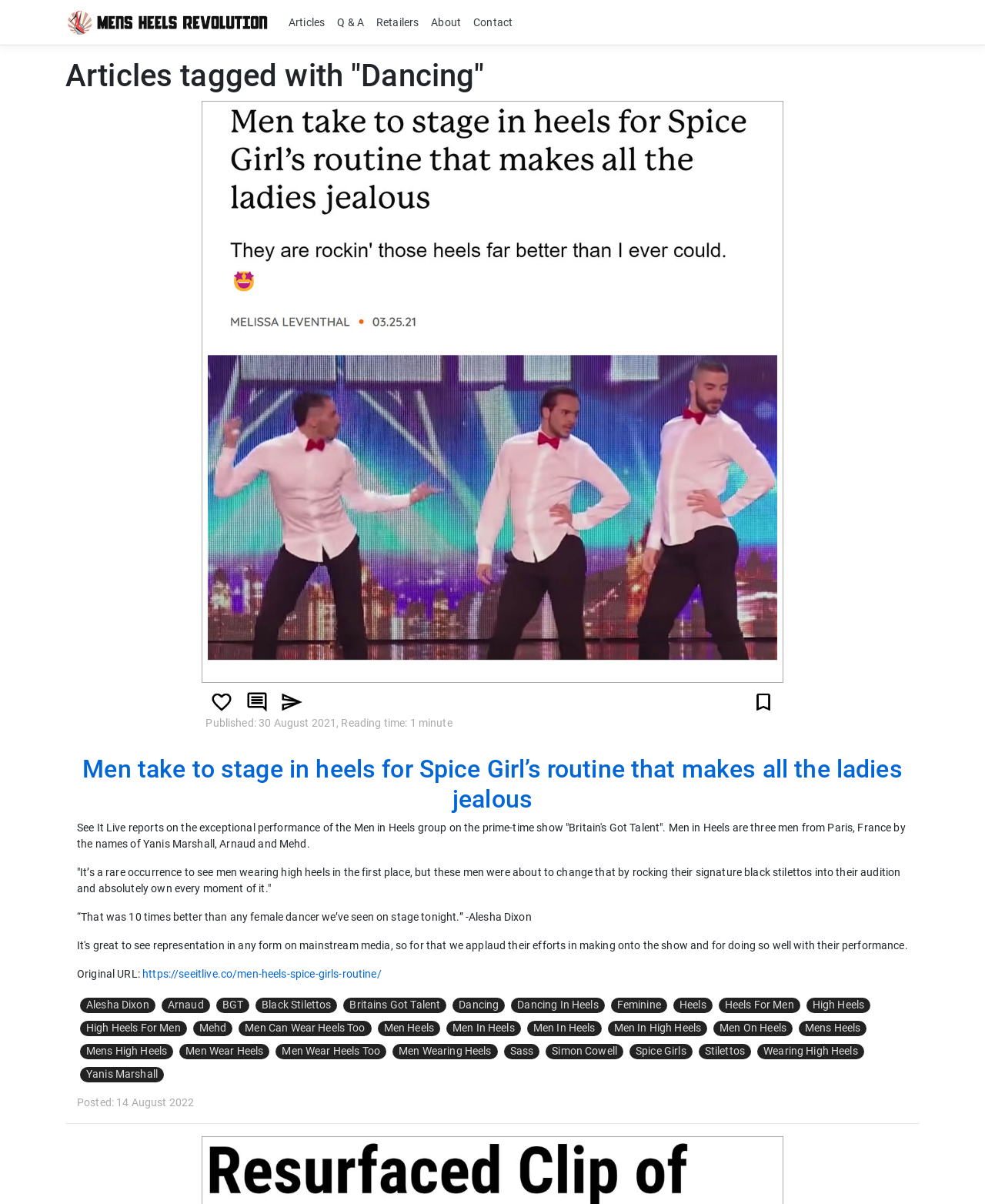Please predict the bounding box coordinates of the element's region where a click is necessary to complete the following instruction: "Like on Instagram". The coordinates should be represented by four float numbers between 0 and 1, i.e., [left, top, right, bottom].

[0.209, 0.577, 0.242, 0.588]